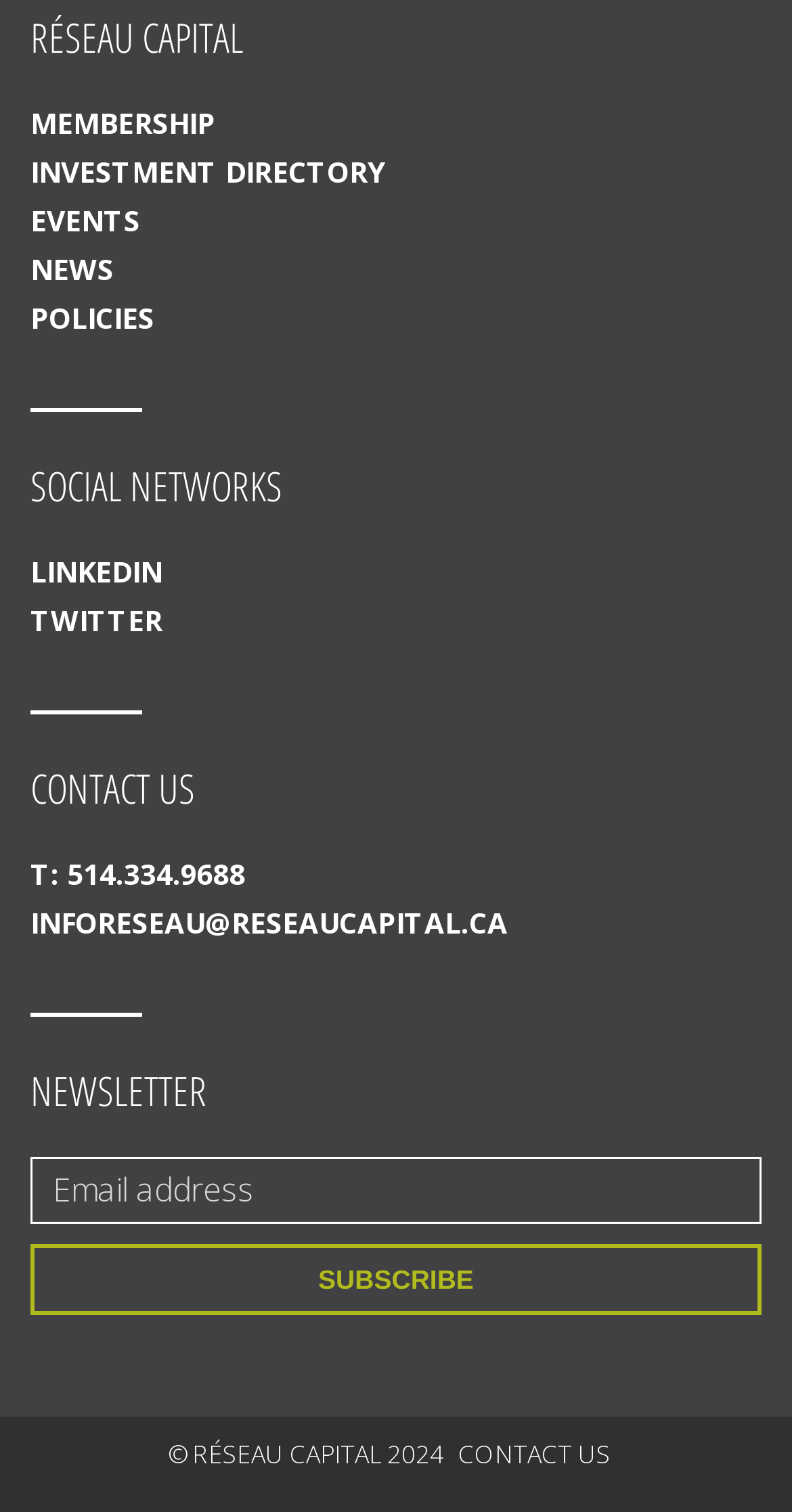Determine the bounding box coordinates of the clickable element to complete this instruction: "Subscribe to the newsletter". Provide the coordinates in the format of four float numbers between 0 and 1, [left, top, right, bottom].

[0.038, 0.823, 0.962, 0.87]